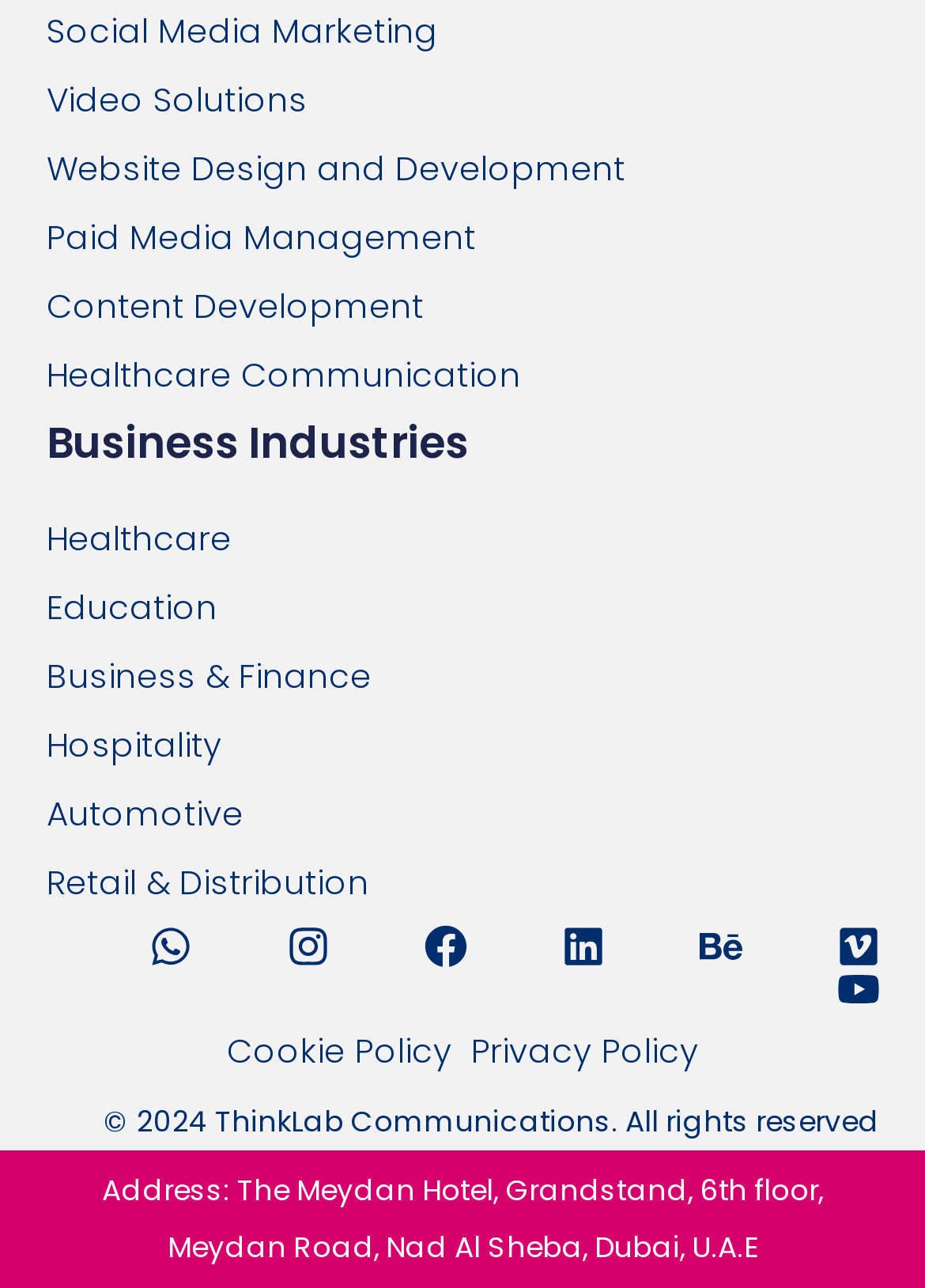Please specify the bounding box coordinates of the area that should be clicked to accomplish the following instruction: "Go to Website Design and Development". The coordinates should consist of four float numbers between 0 and 1, i.e., [left, top, right, bottom].

[0.05, 0.112, 0.95, 0.15]